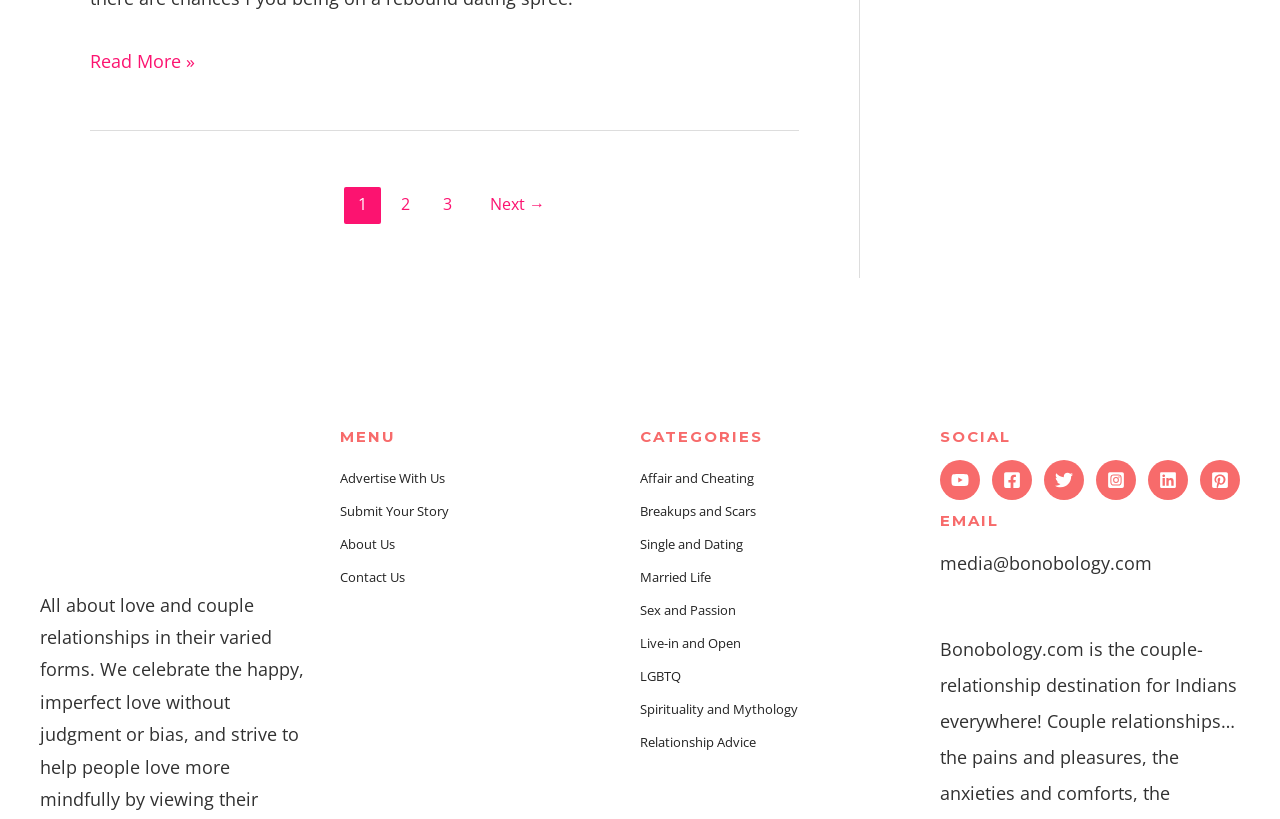Given the description: "Single and Dating", determine the bounding box coordinates of the UI element. The coordinates should be formatted as four float numbers between 0 and 1, [left, top, right, bottom].

[0.5, 0.654, 0.58, 0.676]